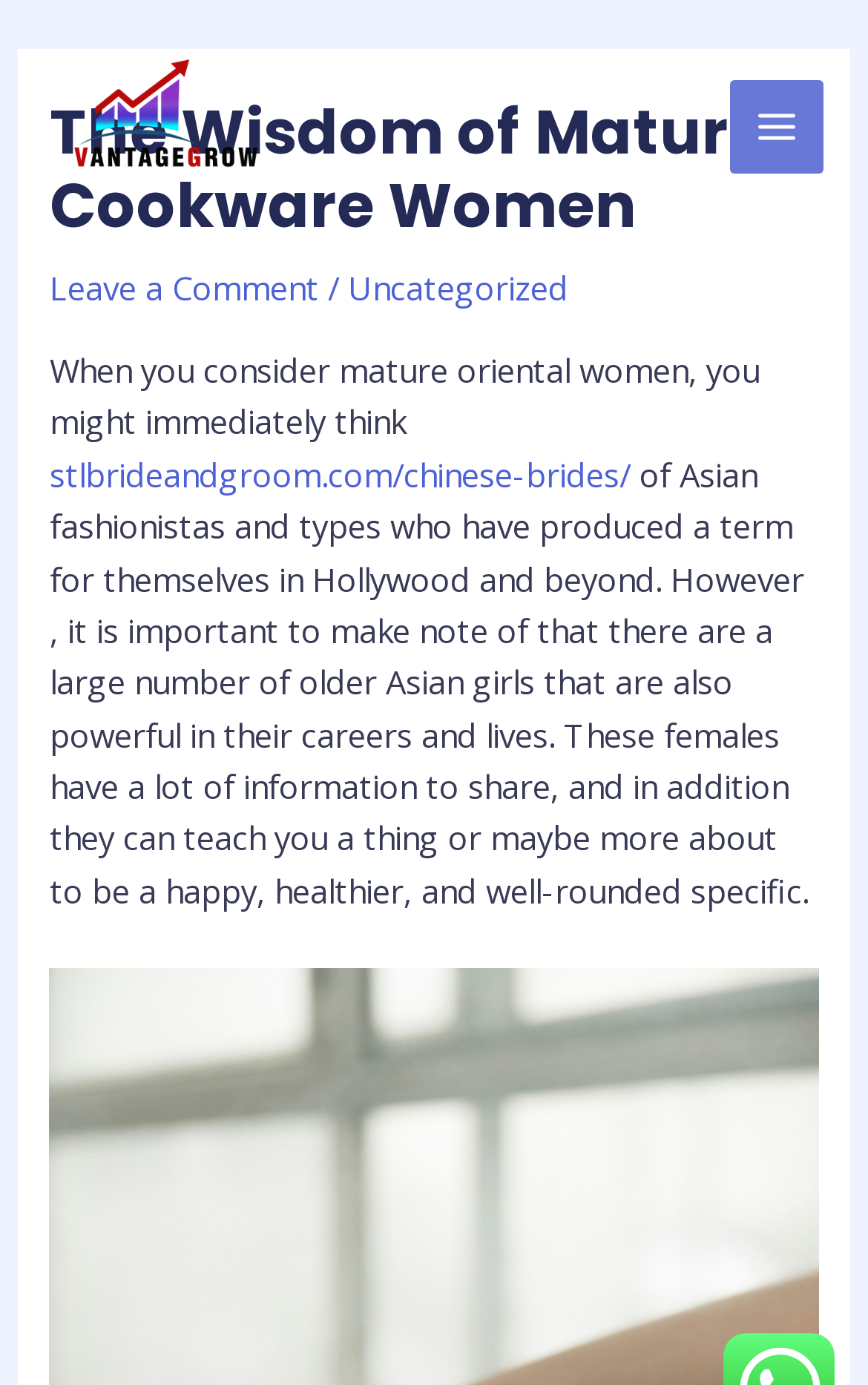Find the primary header on the webpage and provide its text.

The Wisdom of Mature Cookware Women